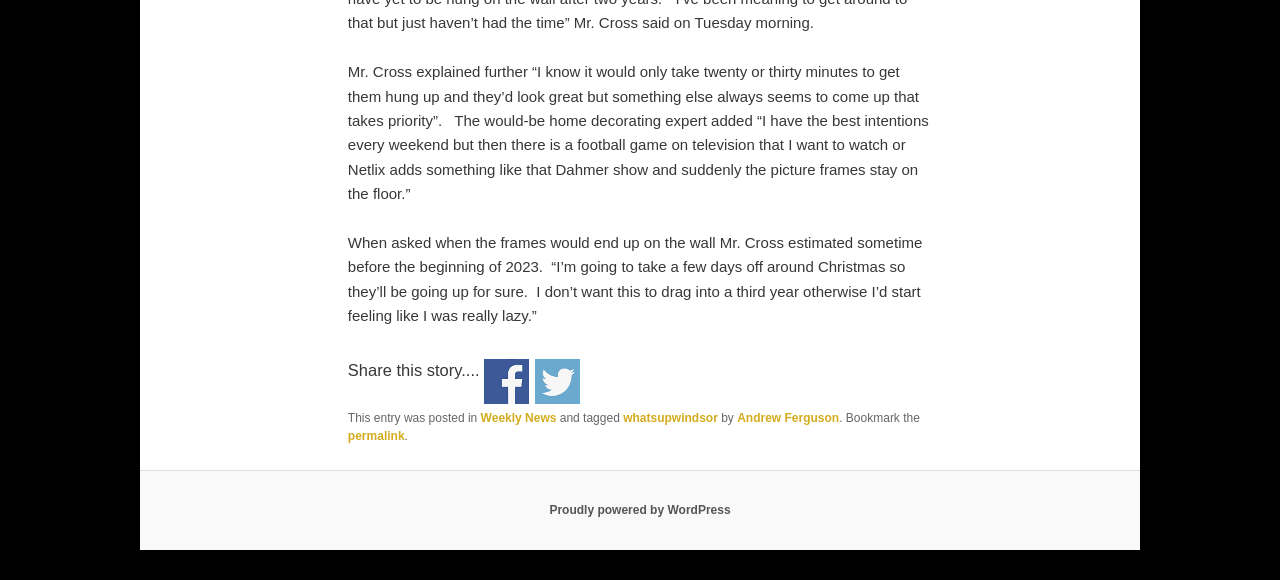Bounding box coordinates are given in the format (top-left x, top-left y, bottom-right x, bottom-right y). All values should be floating point numbers between 0 and 1. Provide the bounding box coordinate for the UI element described as: Proudly powered by WordPress

[0.429, 0.867, 0.571, 0.892]